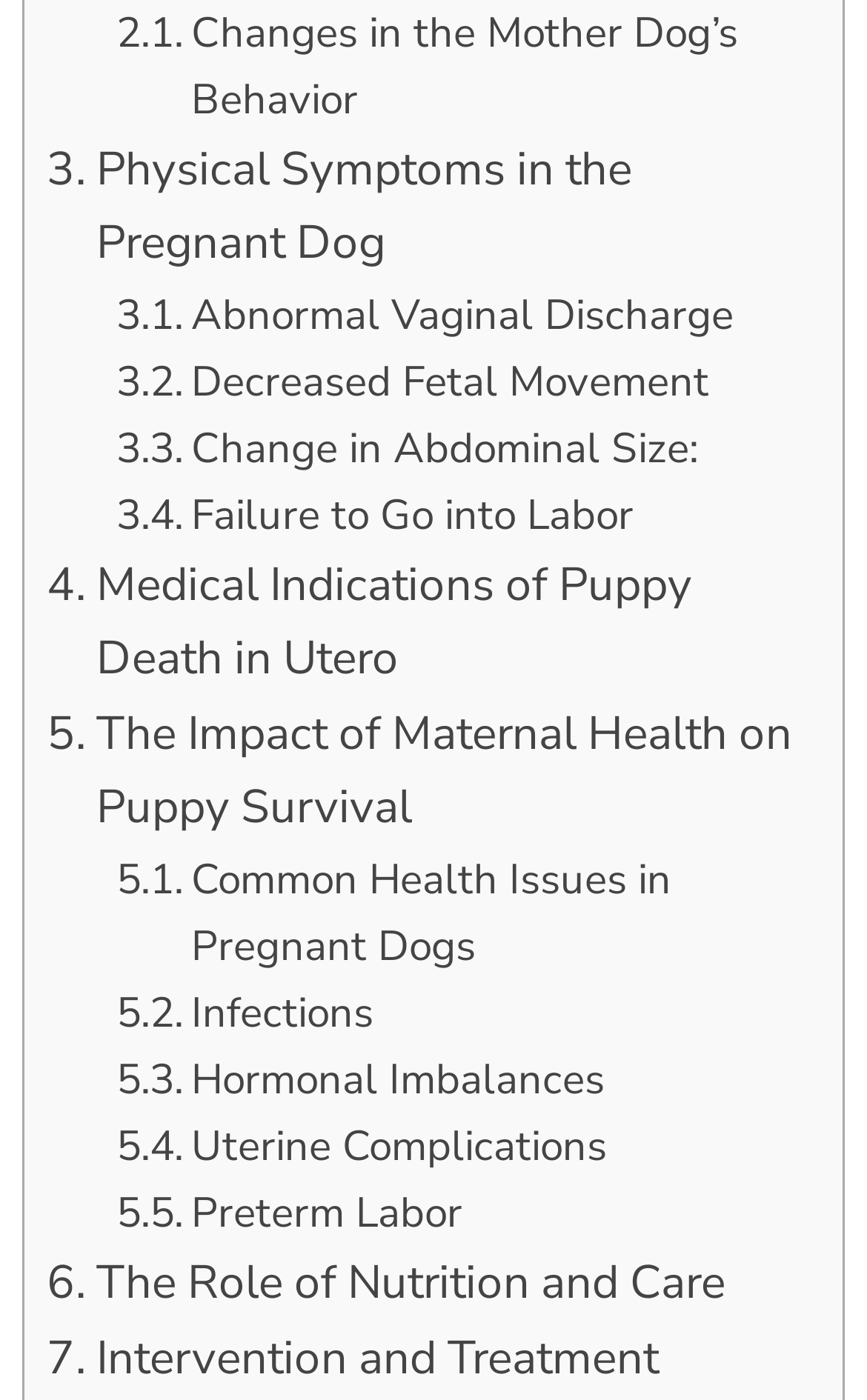Show the bounding box coordinates for the element that needs to be clicked to execute the following instruction: "Understand the role of nutrition and care". Provide the coordinates in the form of four float numbers between 0 and 1, i.e., [left, top, right, bottom].

[0.054, 0.891, 0.836, 0.944]